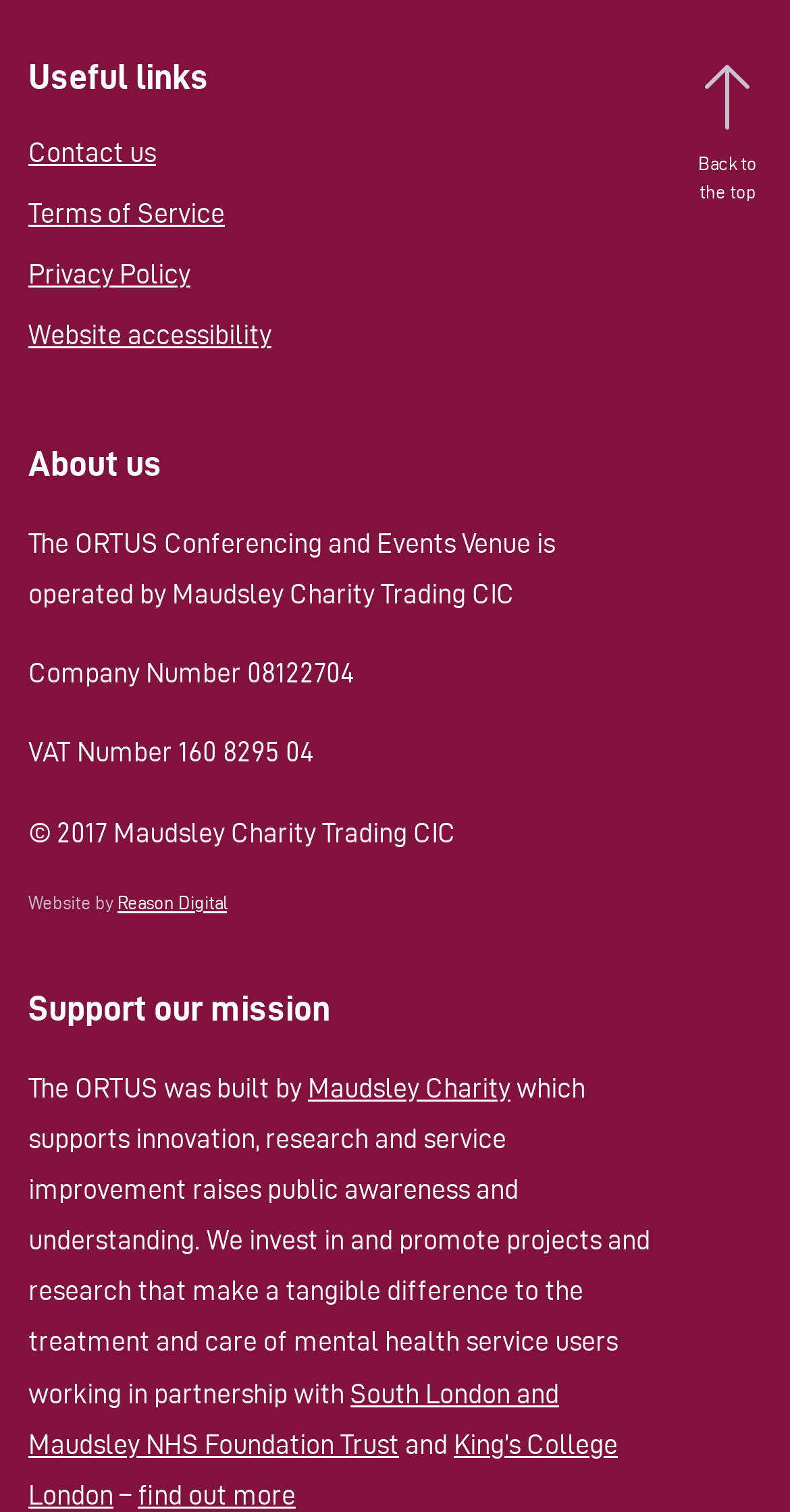Find the bounding box coordinates of the element to click in order to complete the given instruction: "Go back to the top."

[0.878, 0.083, 0.964, 0.138]